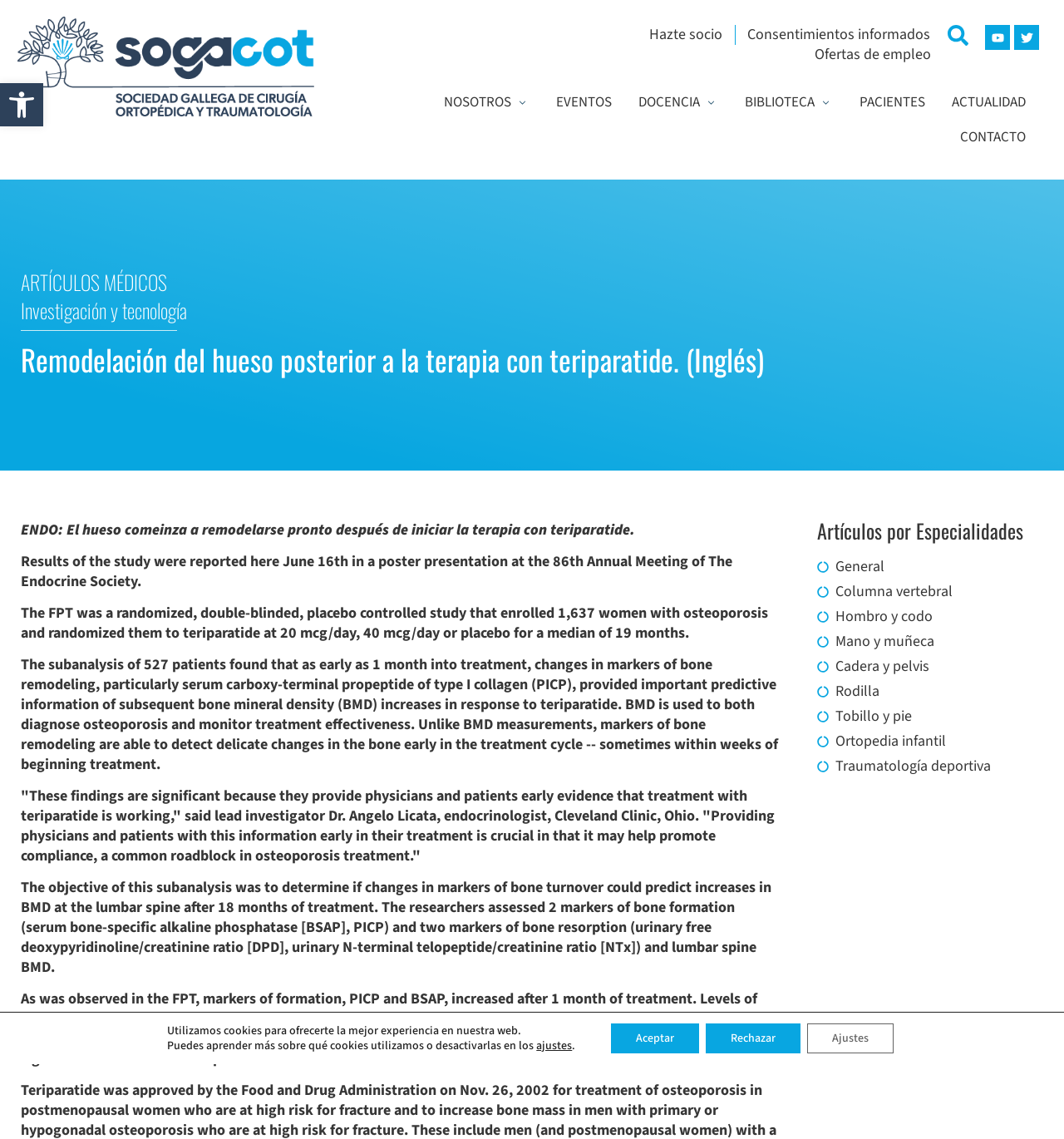What is the name of the society?
Based on the image, give a concise answer in the form of a single word or short phrase.

SOGACOT